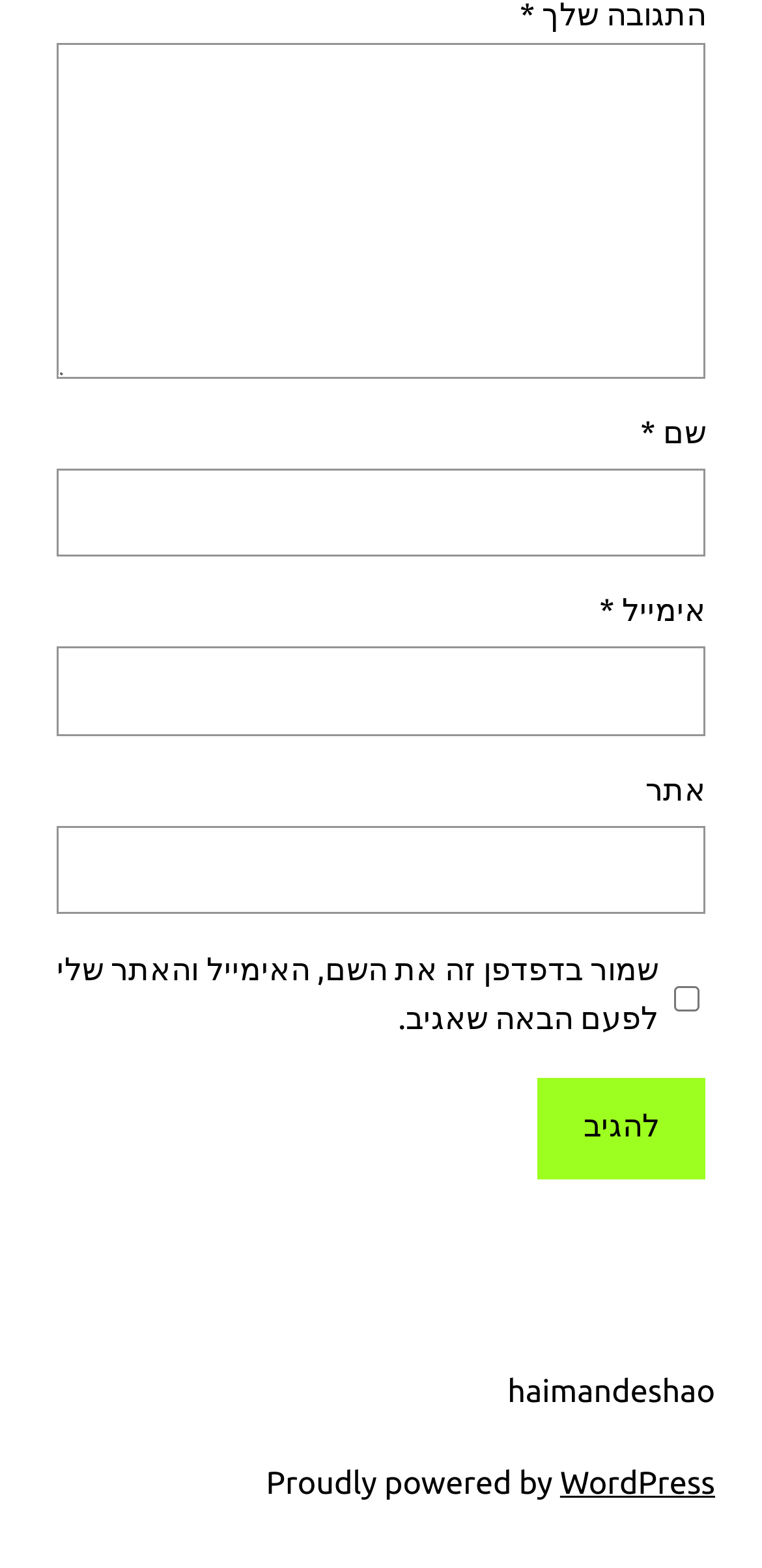Please answer the following question using a single word or phrase: What is the name of the platform powering the website?

WordPress